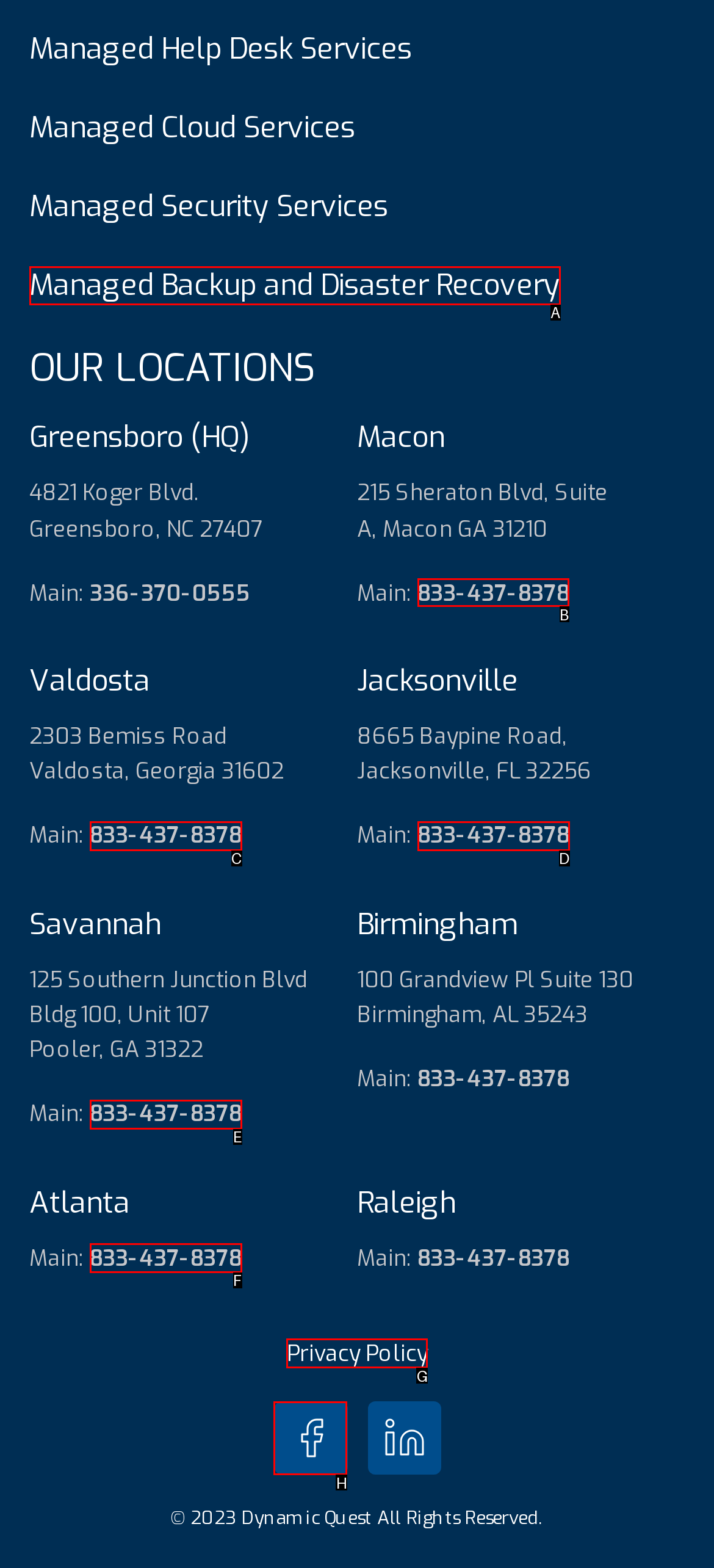For the task: Read the latest news, identify the HTML element to click.
Provide the letter corresponding to the right choice from the given options.

None